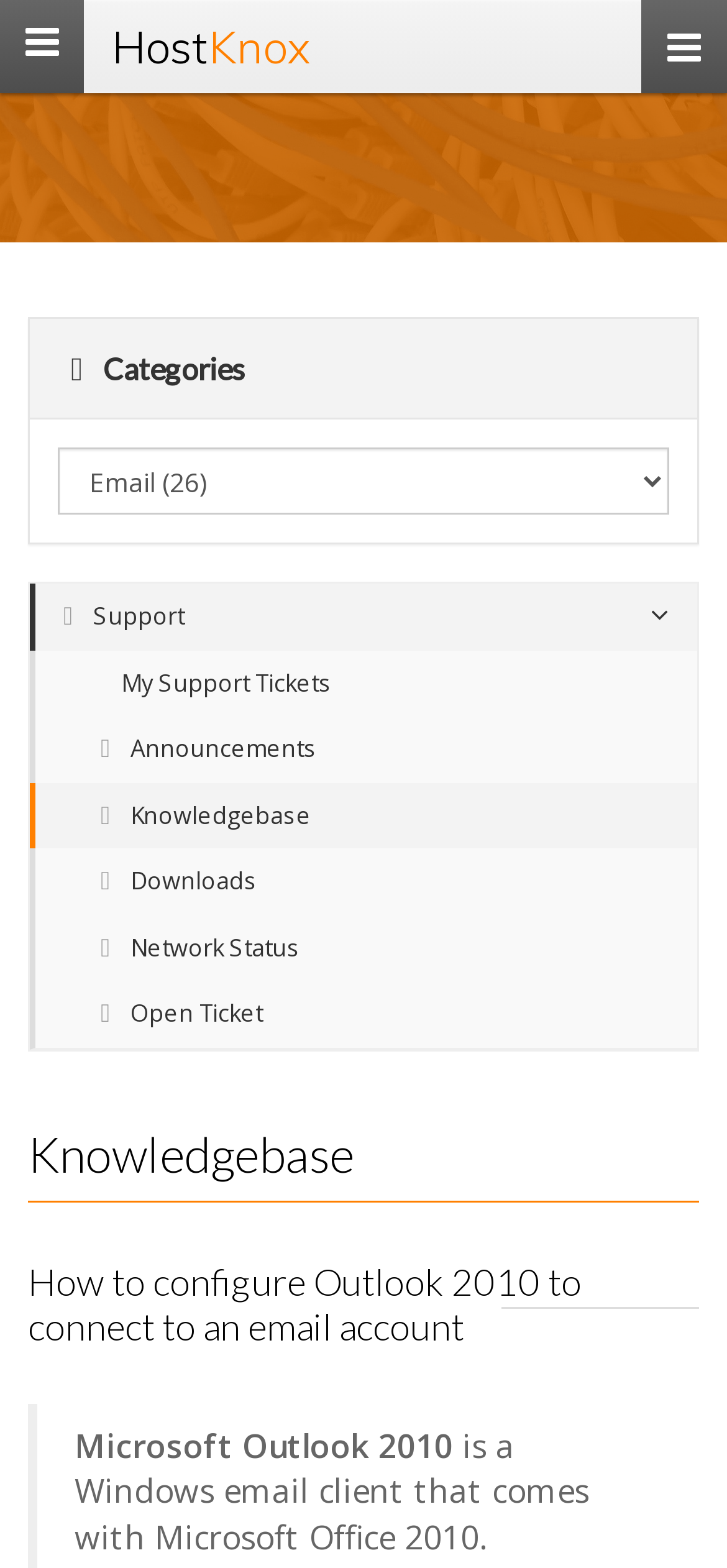Identify the bounding box coordinates of the area that should be clicked in order to complete the given instruction: "Go to the Support page". The bounding box coordinates should be four float numbers between 0 and 1, i.e., [left, top, right, bottom].

[0.041, 0.372, 0.959, 0.415]